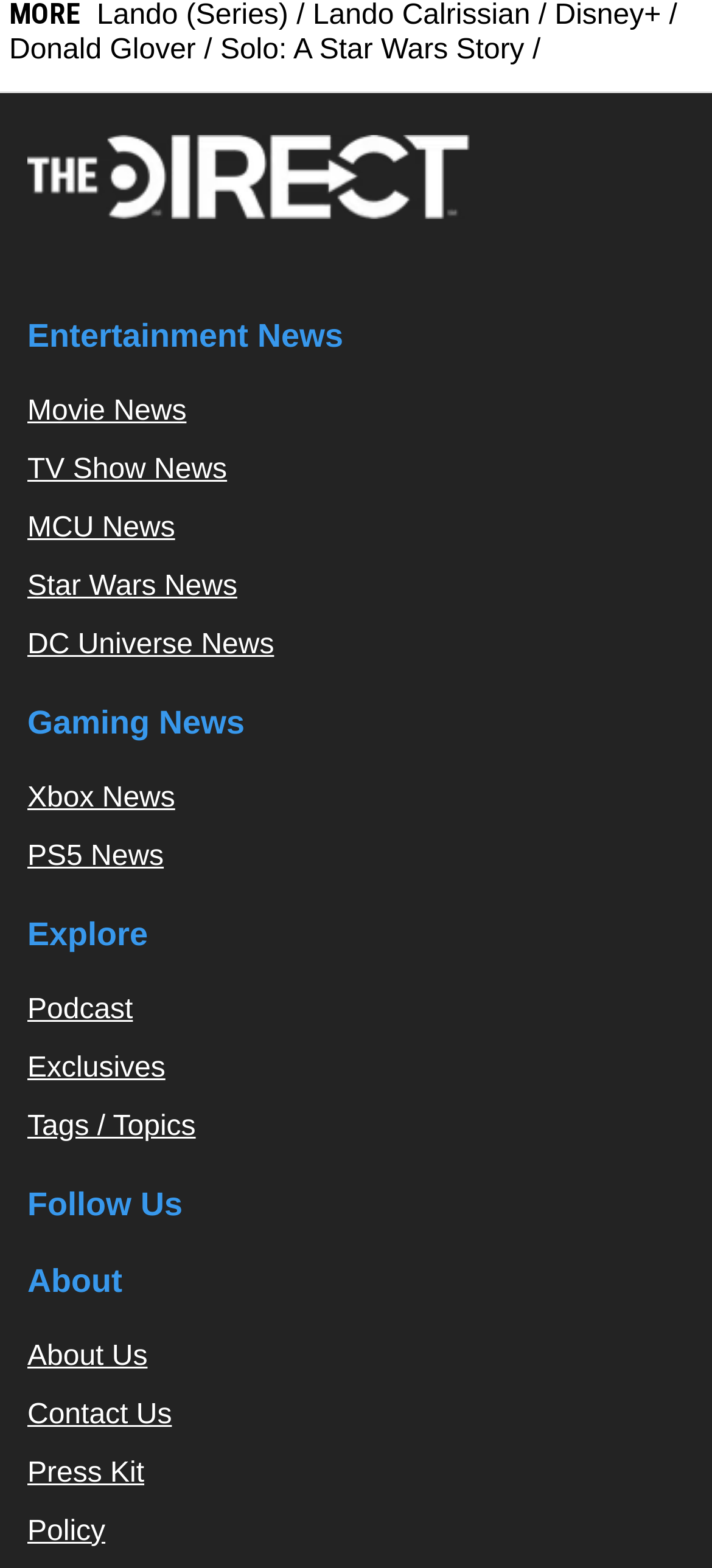Based on the image, provide a detailed and complete answer to the question: 
What is the name of the Star Wars character?

The webpage has a link 'Lando Calrissian' which suggests that the webpage is related to the Star Wars character Lando Calrissian.